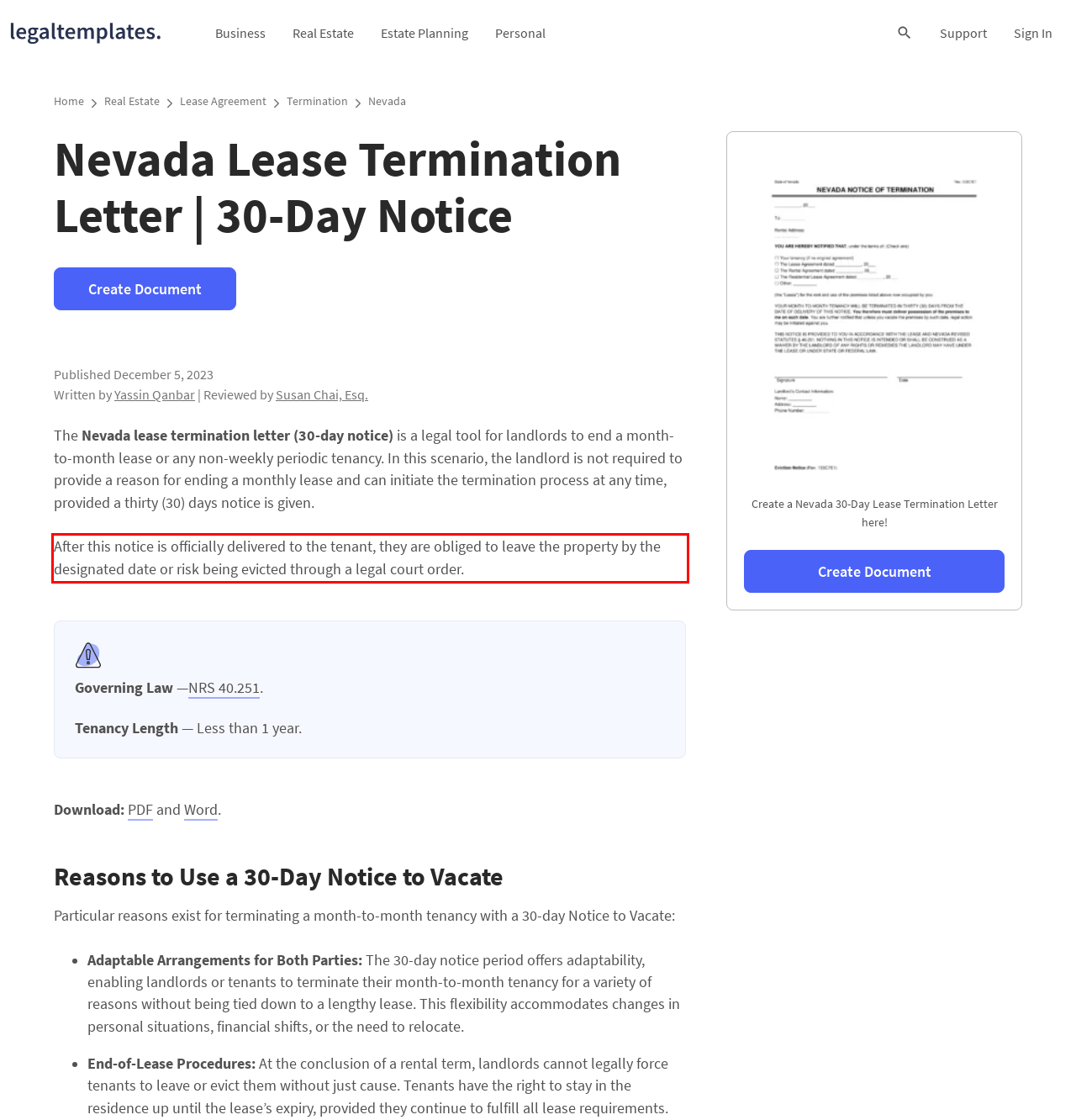Review the screenshot of the webpage and recognize the text inside the red rectangle bounding box. Provide the extracted text content.

After this notice is officially delivered to the tenant, they are obliged to leave the property by the designated date or risk being evicted through a legal court order.